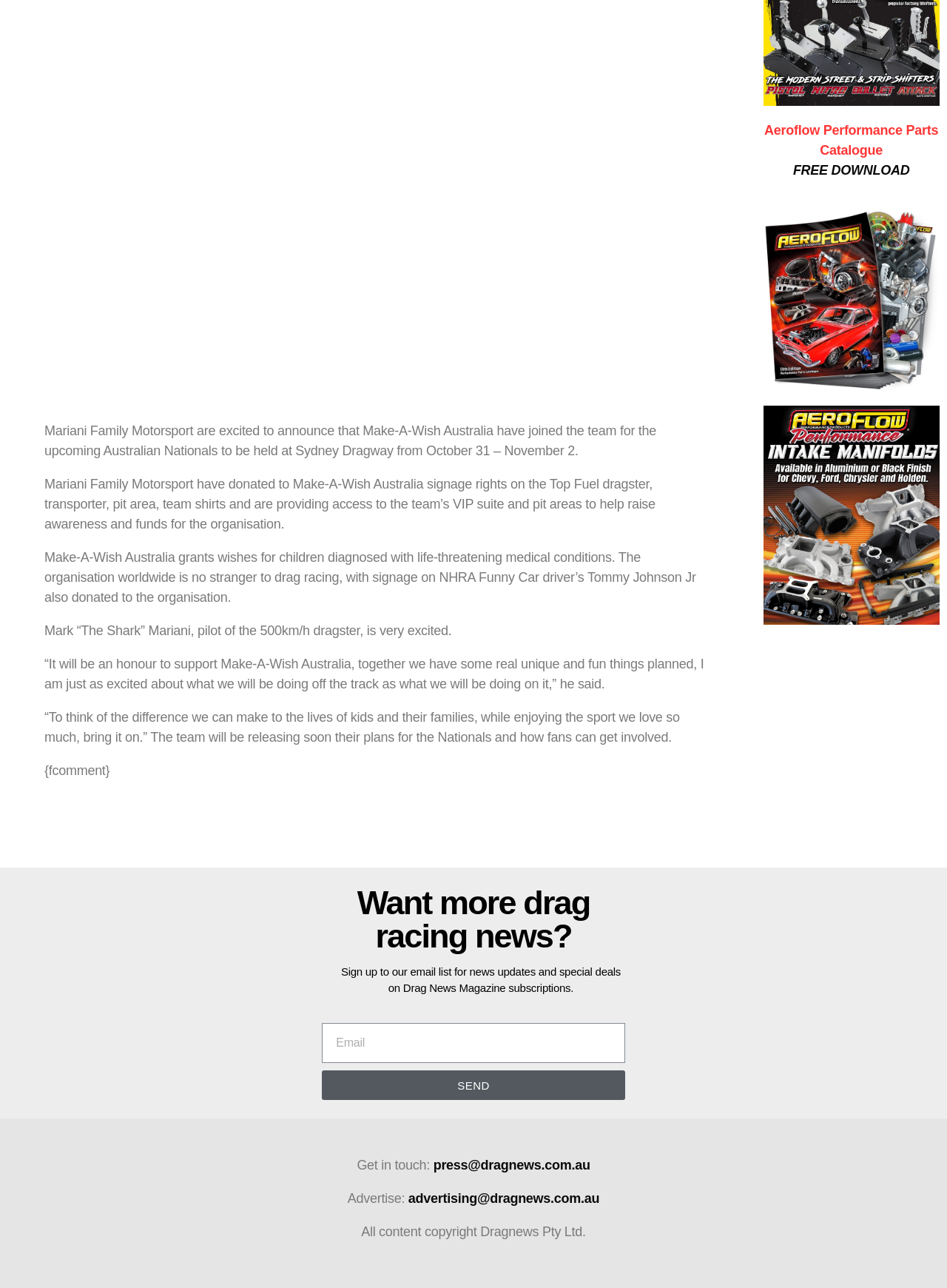Provide a short answer to the following question with just one word or phrase: What can fans do to get involved with the Nationals?

Wait for the team to release their plans